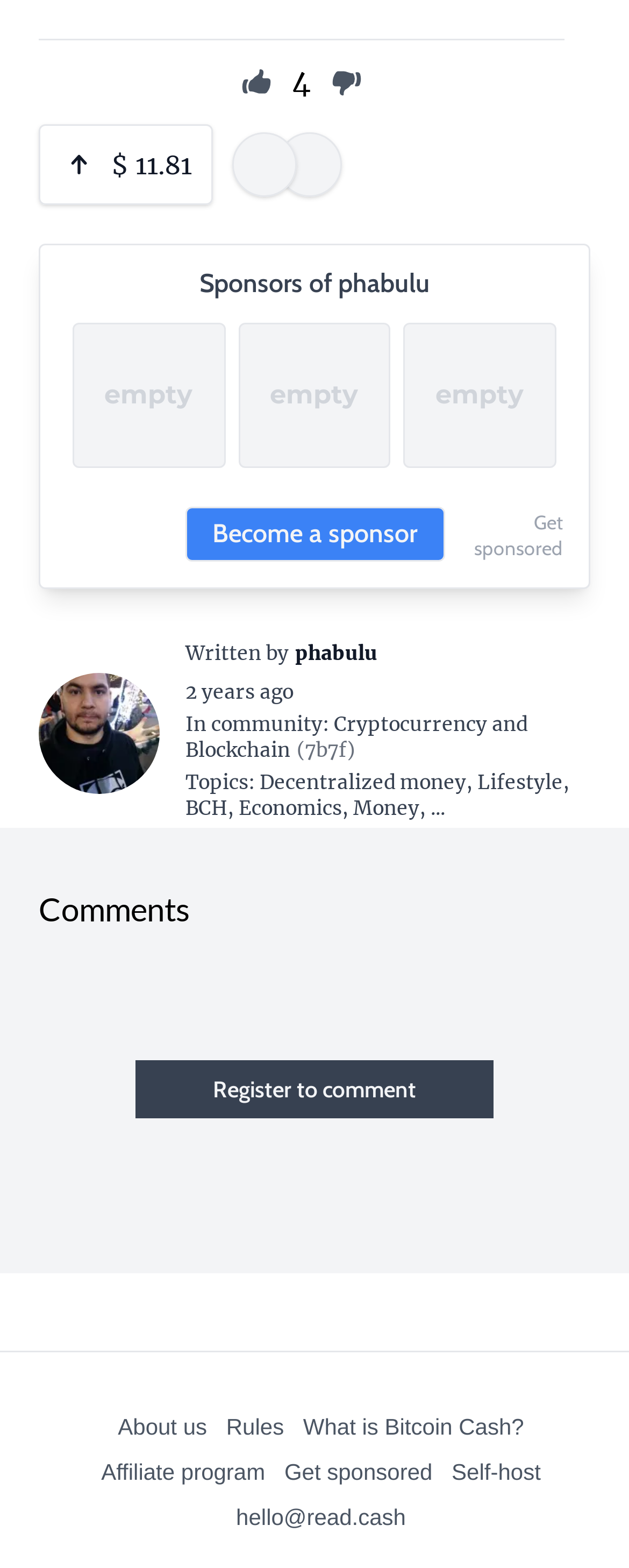Identify the bounding box for the element characterized by the following description: "Cryptocurrency and Blockchain(7b7f)".

[0.295, 0.454, 0.838, 0.486]